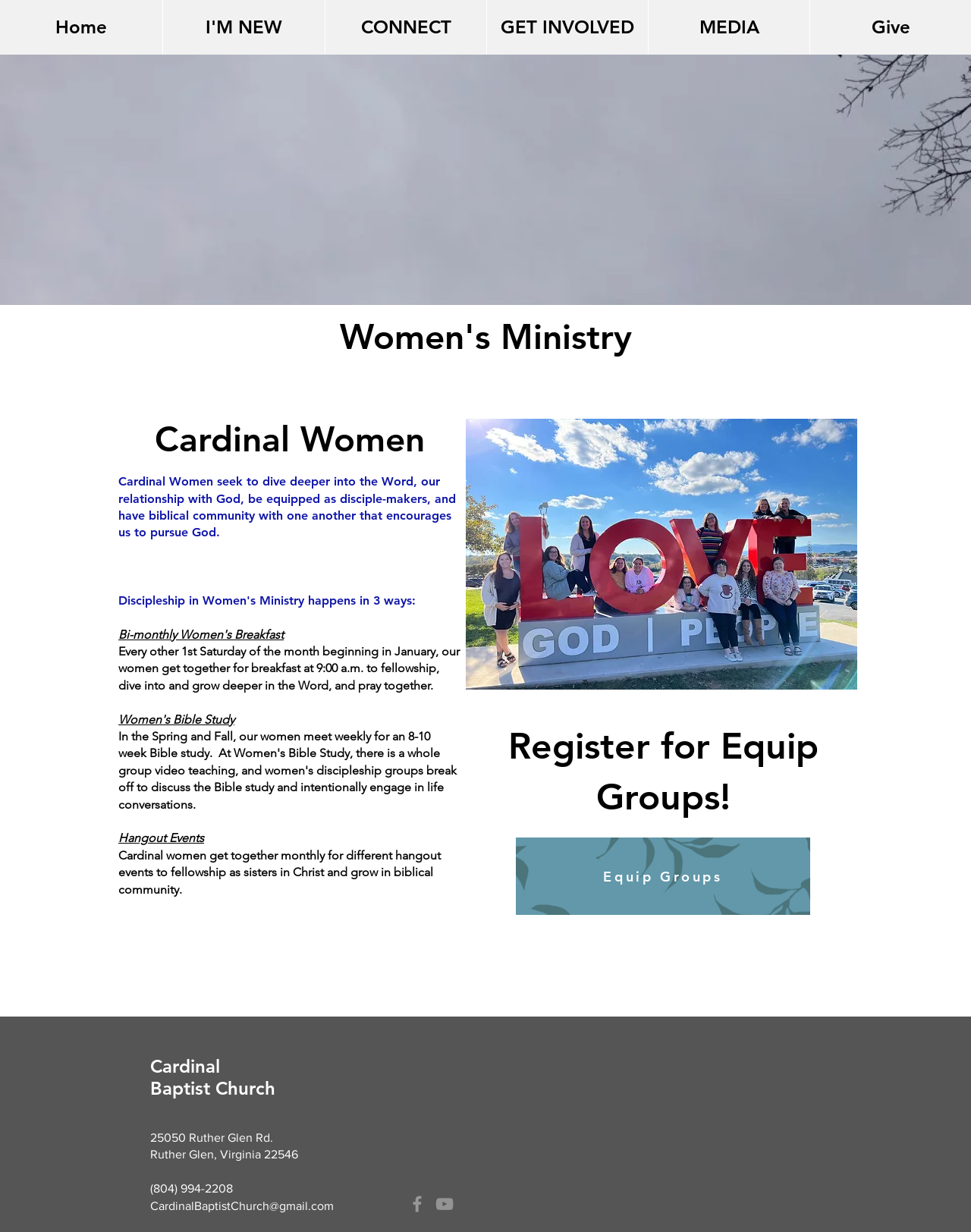Please reply with a single word or brief phrase to the question: 
What is the purpose of the Cardinal Women group?

To dive deeper into the Word